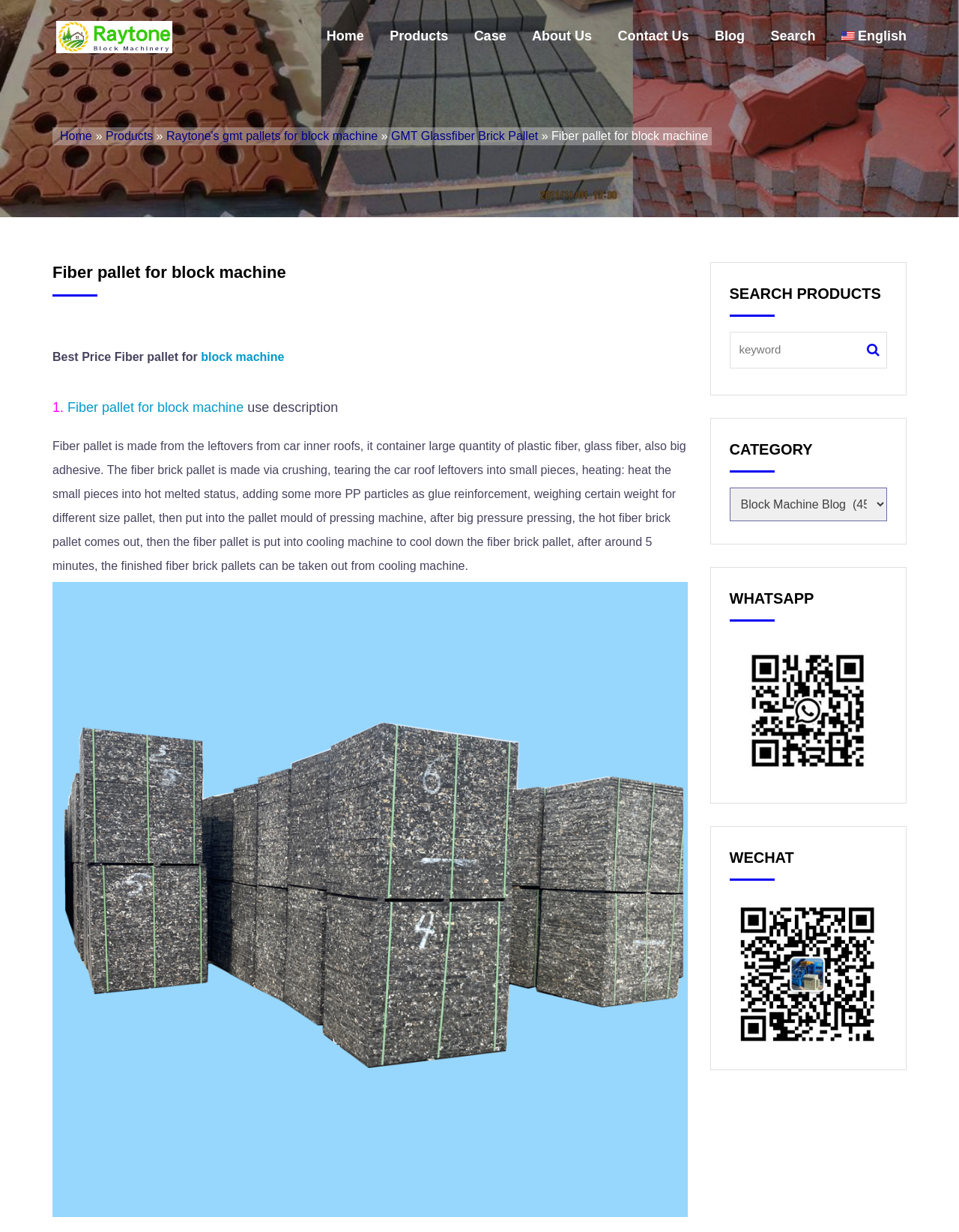Locate the bounding box coordinates of the element that should be clicked to execute the following instruction: "Contact us via WhatsApp".

[0.761, 0.569, 0.925, 0.579]